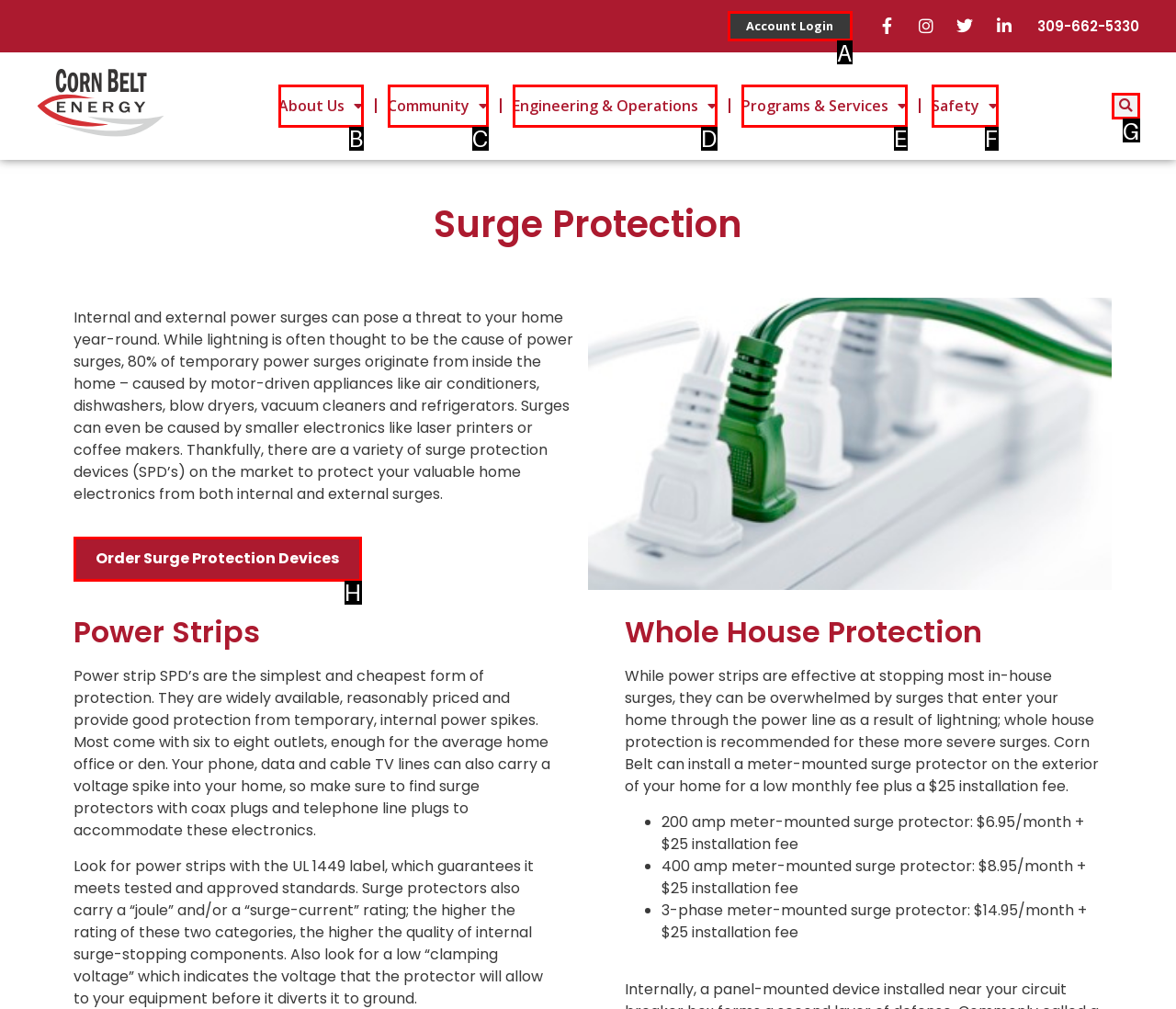For the task: Search for something, tell me the letter of the option you should click. Answer with the letter alone.

G